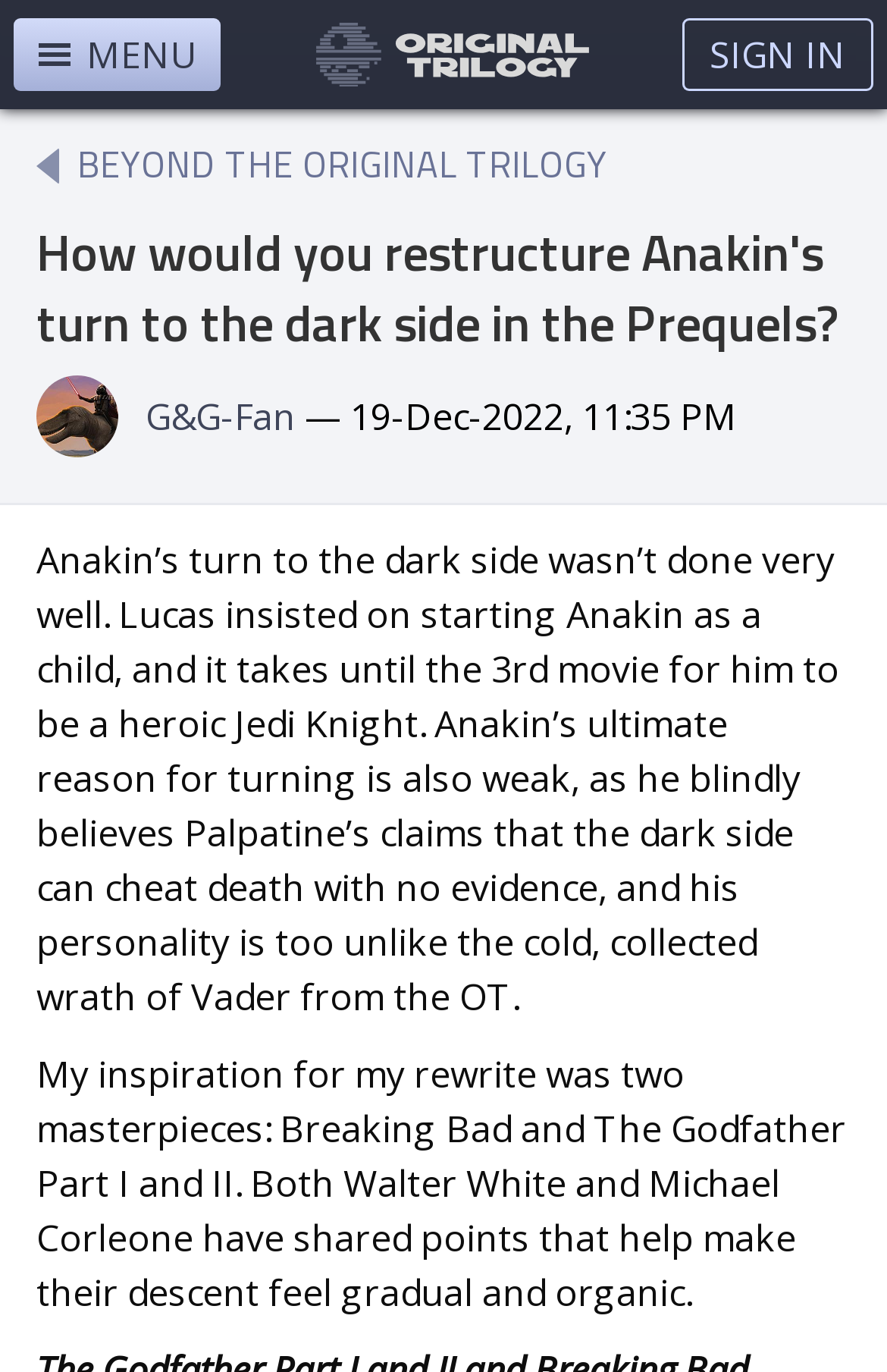For the given element description Beyond the Original Trilogy, determine the bounding box coordinates of the UI element. The coordinates should follow the format (top-left x, top-left y, bottom-right x, bottom-right y) and be within the range of 0 to 1.

[0.087, 0.1, 0.685, 0.139]